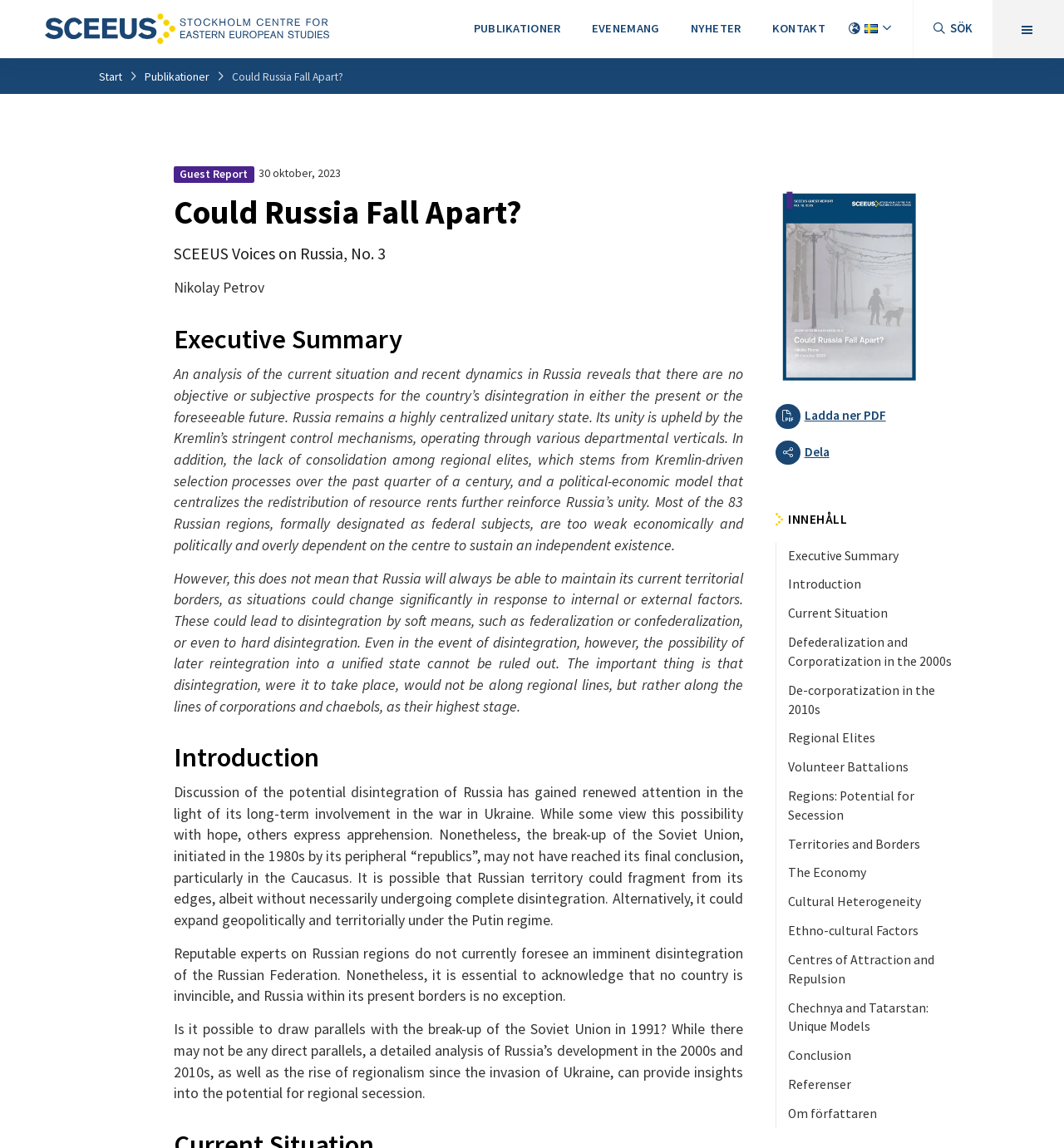Find the bounding box coordinates of the element I should click to carry out the following instruction: "Search using the search icon".

[0.877, 0.019, 0.914, 0.031]